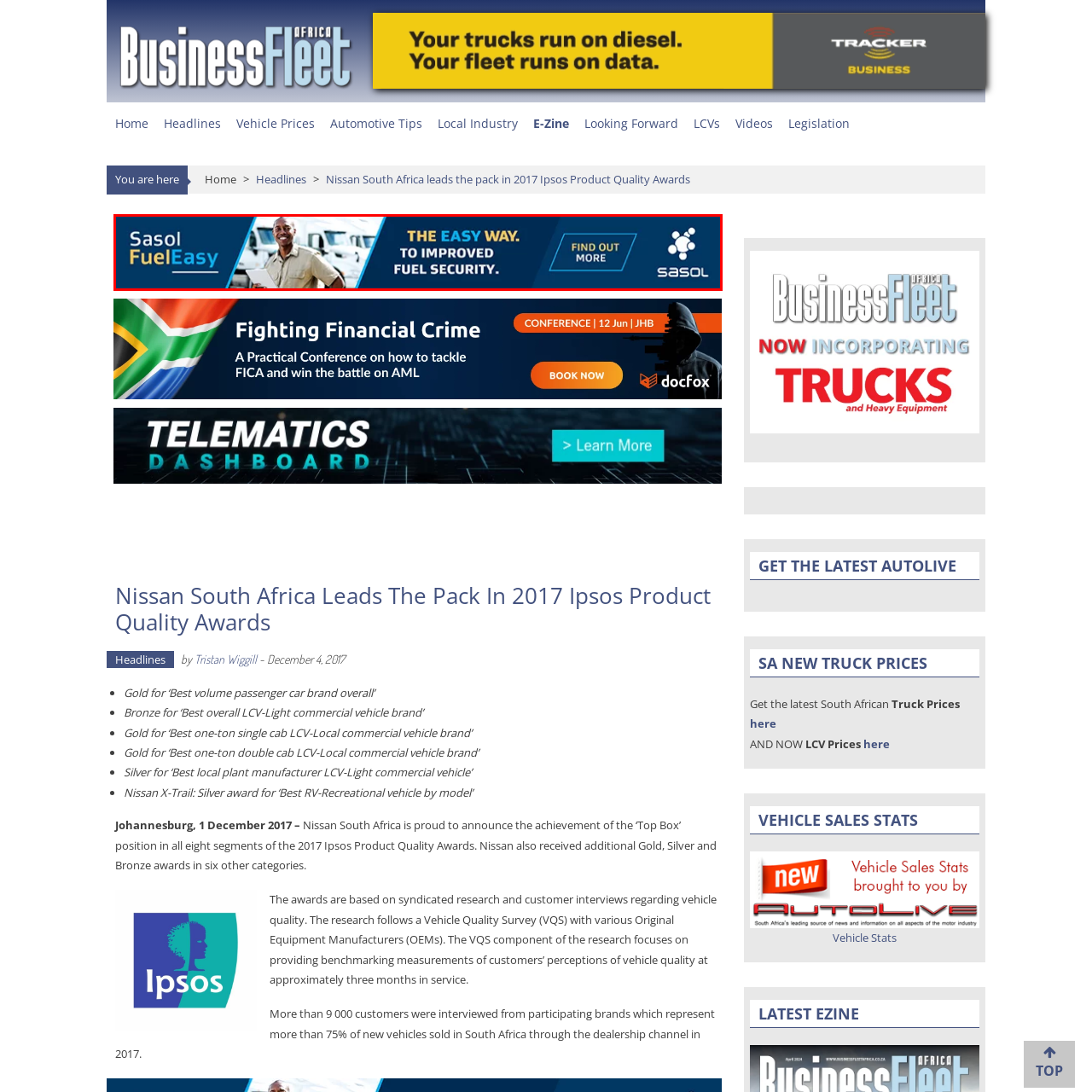Look at the image enclosed within the red outline and answer the question with a single word or phrase:
What is the occupation of the individual in the image?

Logistics or transport